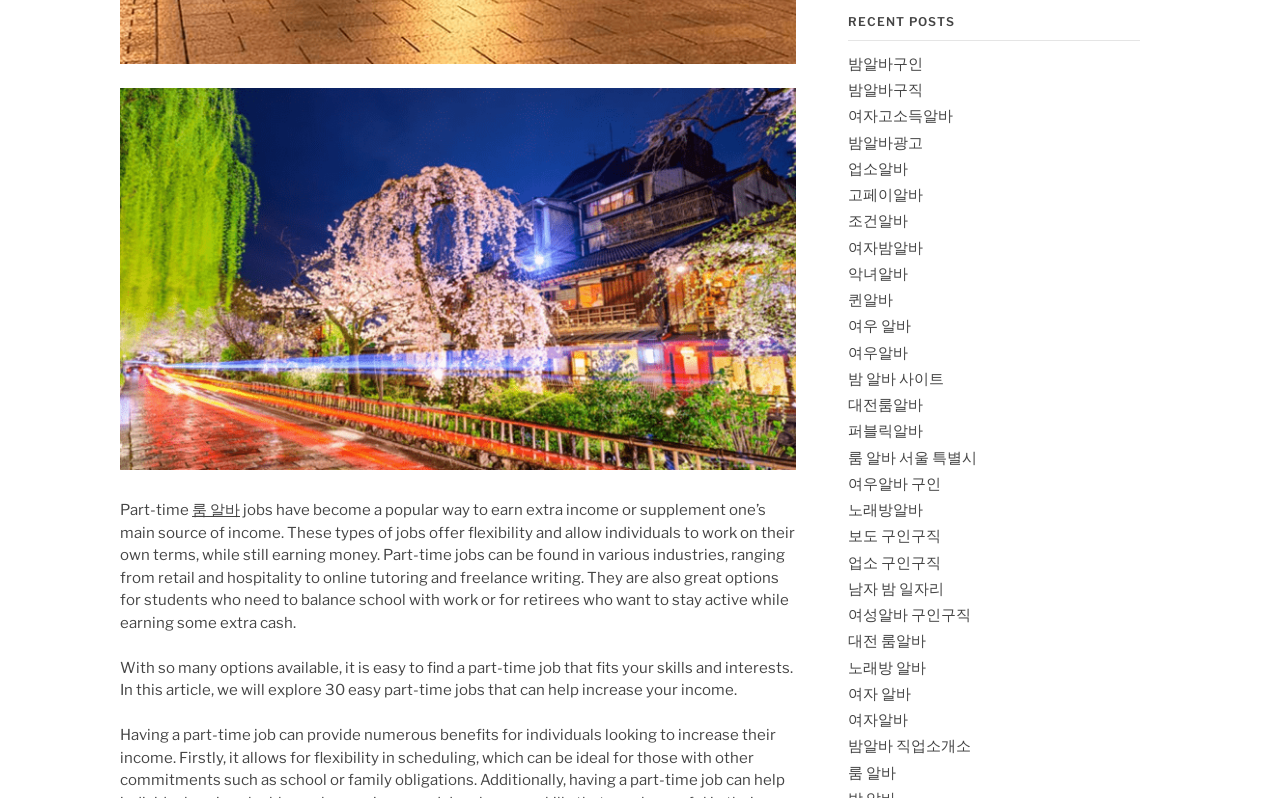Please find the bounding box for the UI component described as follows: "밤 알바 사이트".

[0.662, 0.463, 0.738, 0.486]